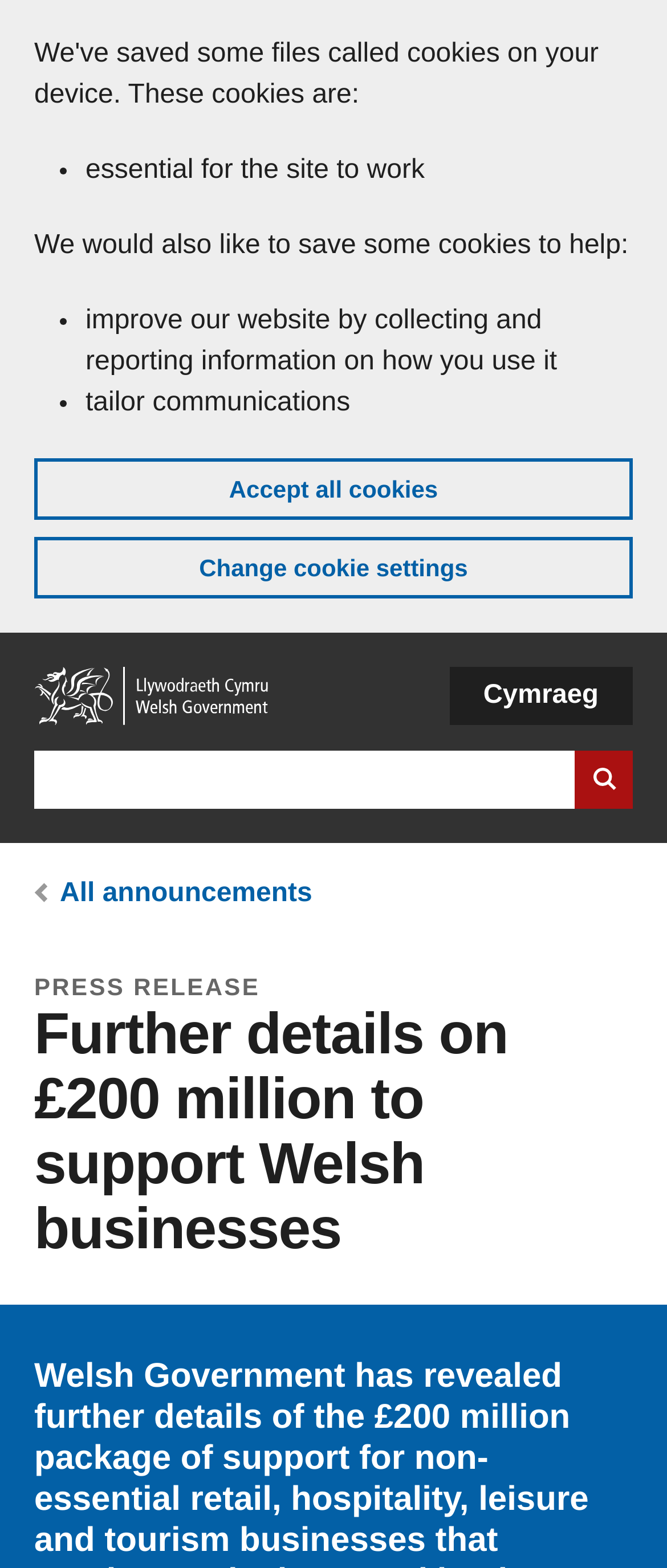What is the main topic of the press release on this webpage?
Please provide a single word or phrase as your answer based on the screenshot.

Support for Welsh businesses